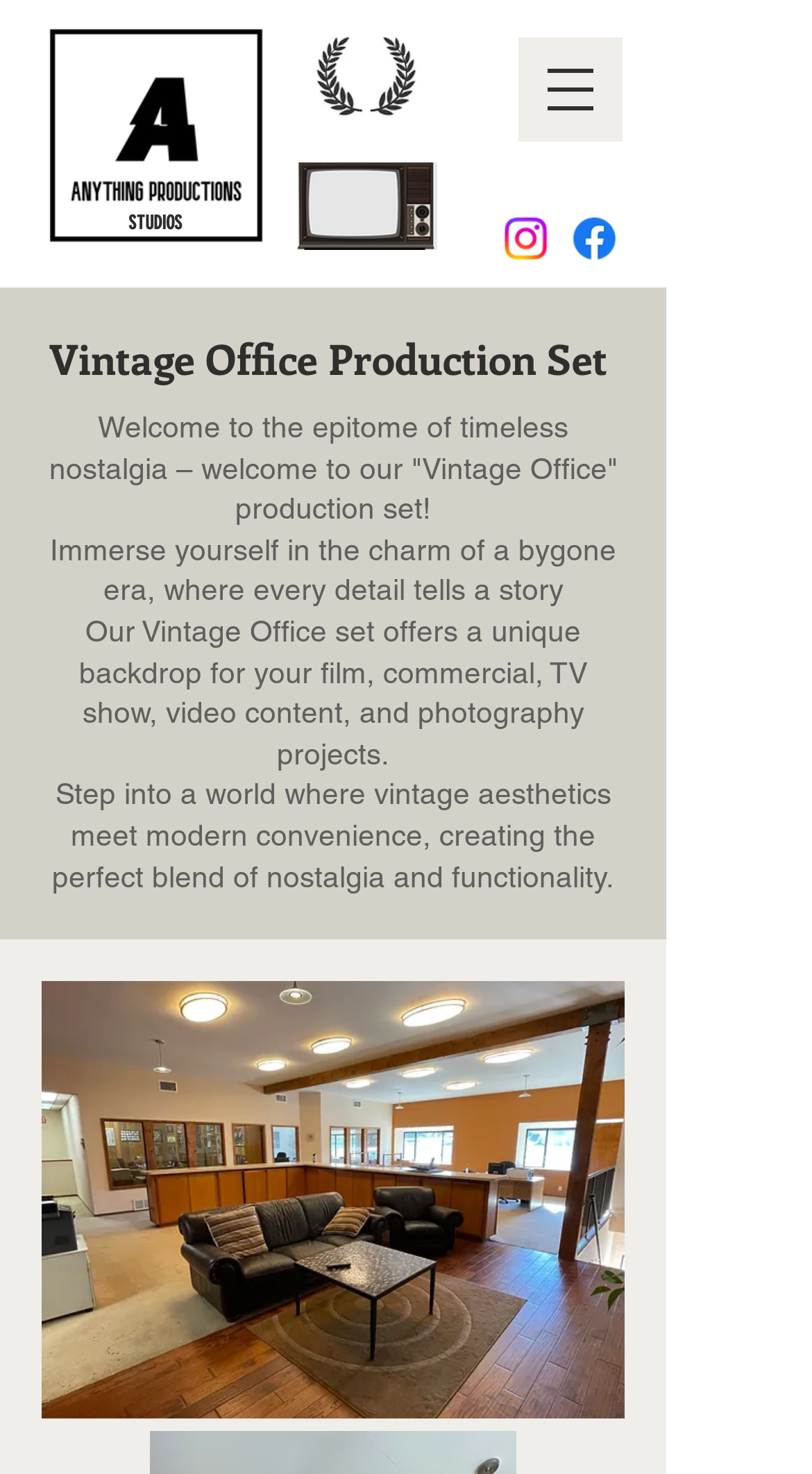Give a one-word or one-phrase response to the question:
What type of projects can be done in the Vintage Office set?

Film, commercial, TV show, video content, and photography projects